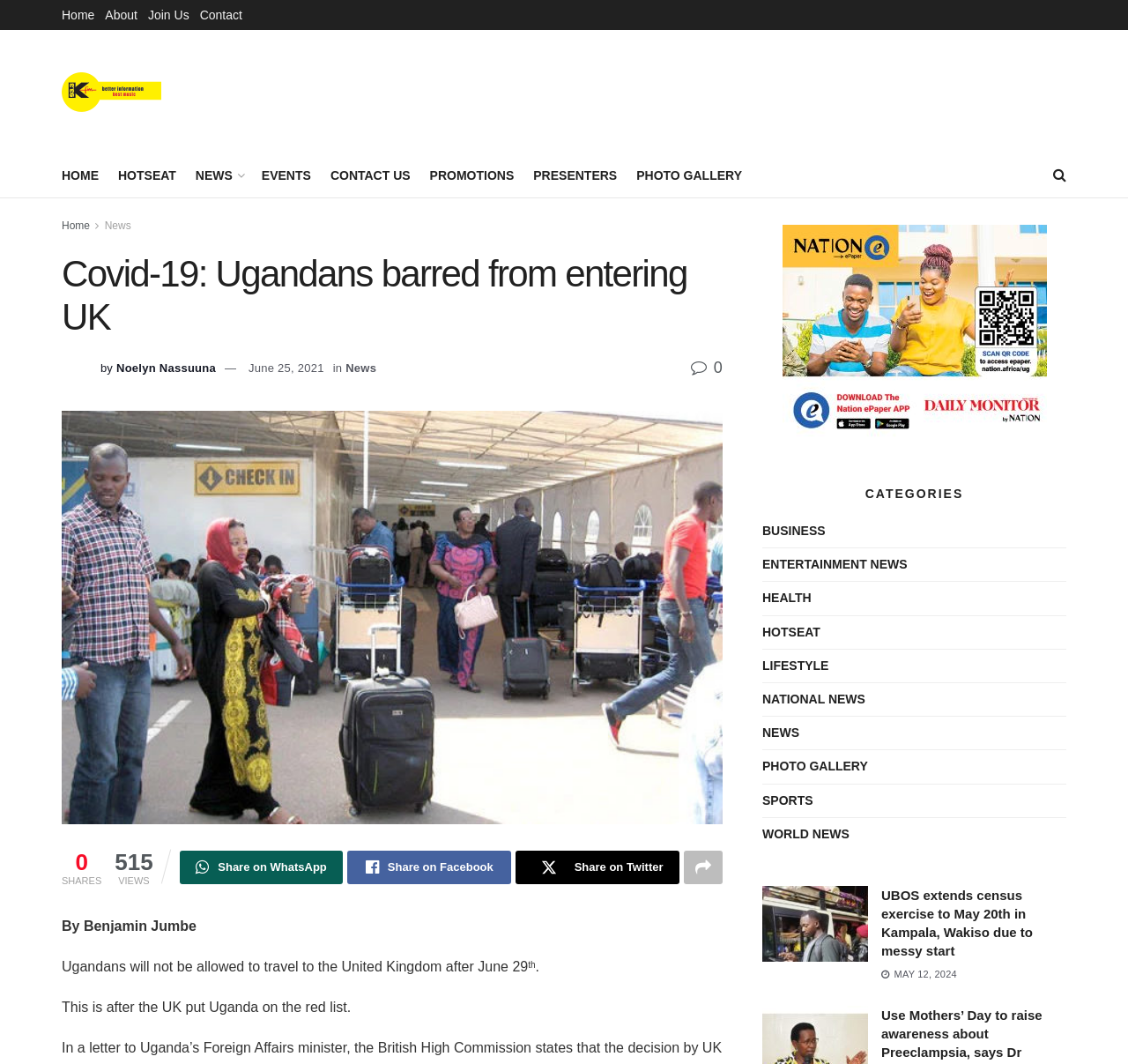Using the element description: "alt="93.3 KFM"", determine the bounding box coordinates. The coordinates should be in the format [left, top, right, bottom], with values between 0 and 1.

[0.055, 0.068, 0.143, 0.105]